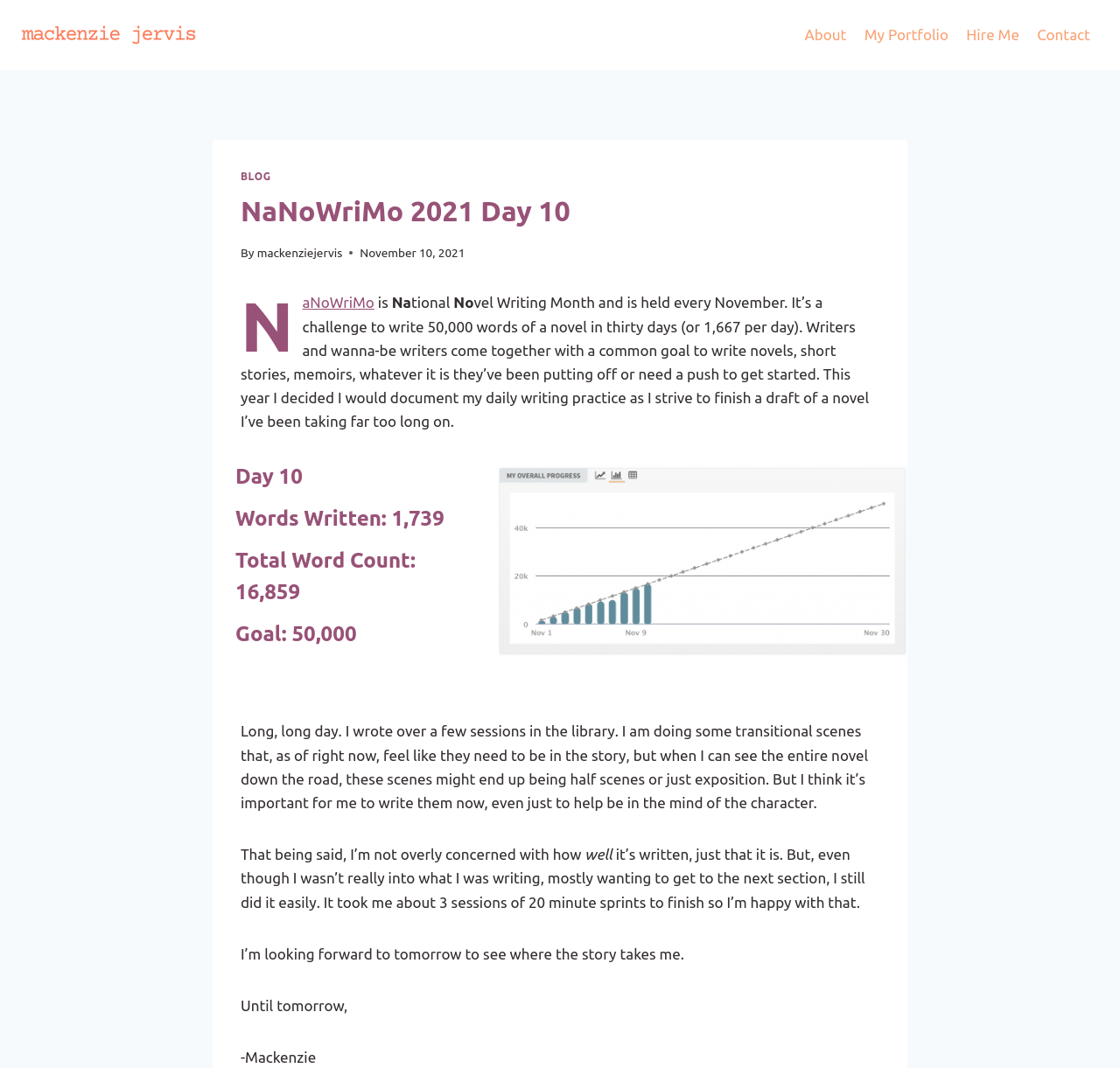Please analyze the image and give a detailed answer to the question:
What is NaNoWriMo?

Based on the webpage content, NaNoWriMo is mentioned as 'National Novel Writing Month and is held every November. It’s a challenge to write 50,000 words of a novel in thirty days (or 1,667 per day).' This description suggests that NaNoWriMo is an event or a challenge for writers to write a novel in a month.